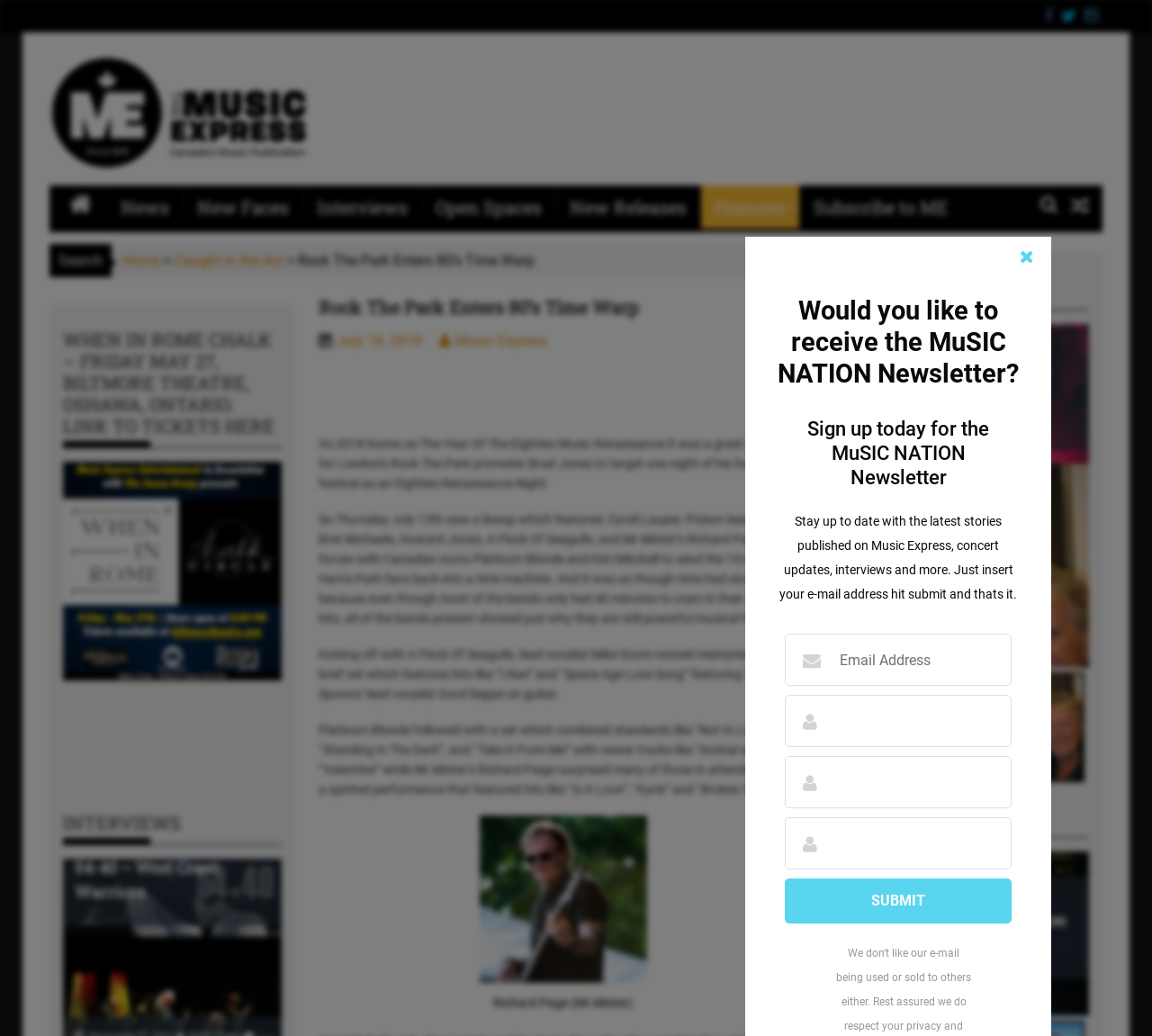Locate the bounding box of the user interface element based on this description: "July 16, 2018July 16, 2018".

[0.292, 0.321, 0.366, 0.337]